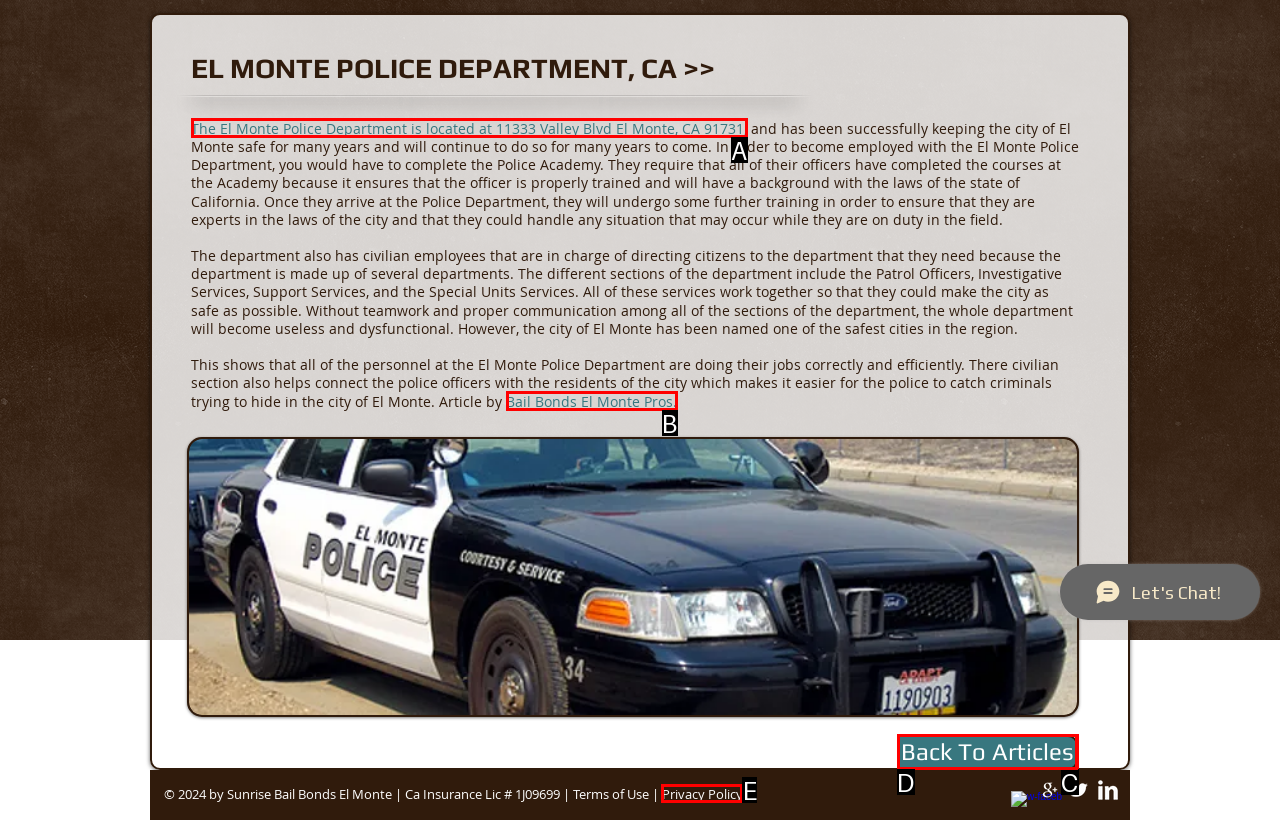From the given options, find the HTML element that fits the description: Privacy Policy. Reply with the letter of the chosen element.

E